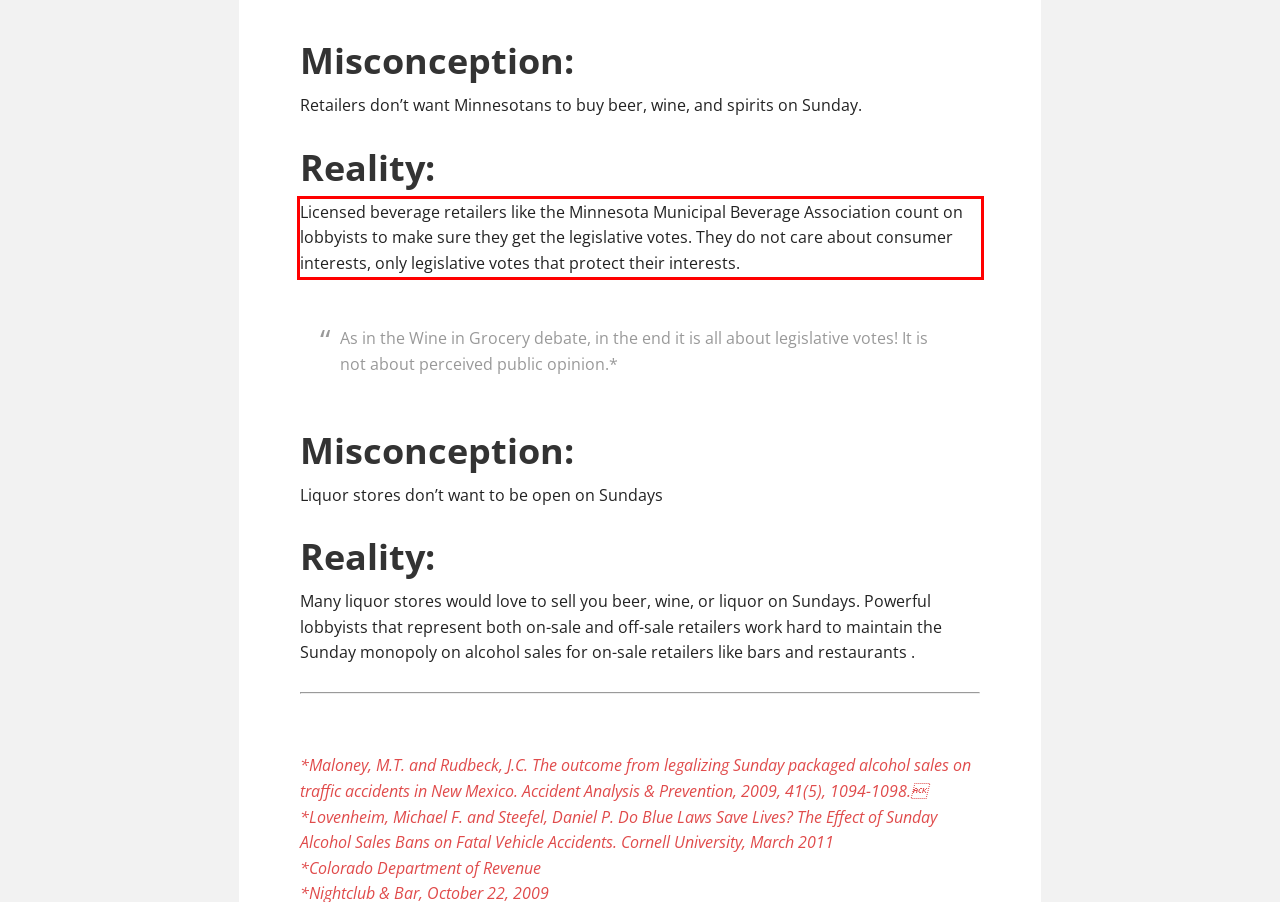Review the screenshot of the webpage and recognize the text inside the red rectangle bounding box. Provide the extracted text content.

Licensed beverage retailers like the Minnesota Municipal Beverage Association count on lobbyists to make sure they get the legislative votes. They do not care about consumer interests, only legislative votes that protect their interests.